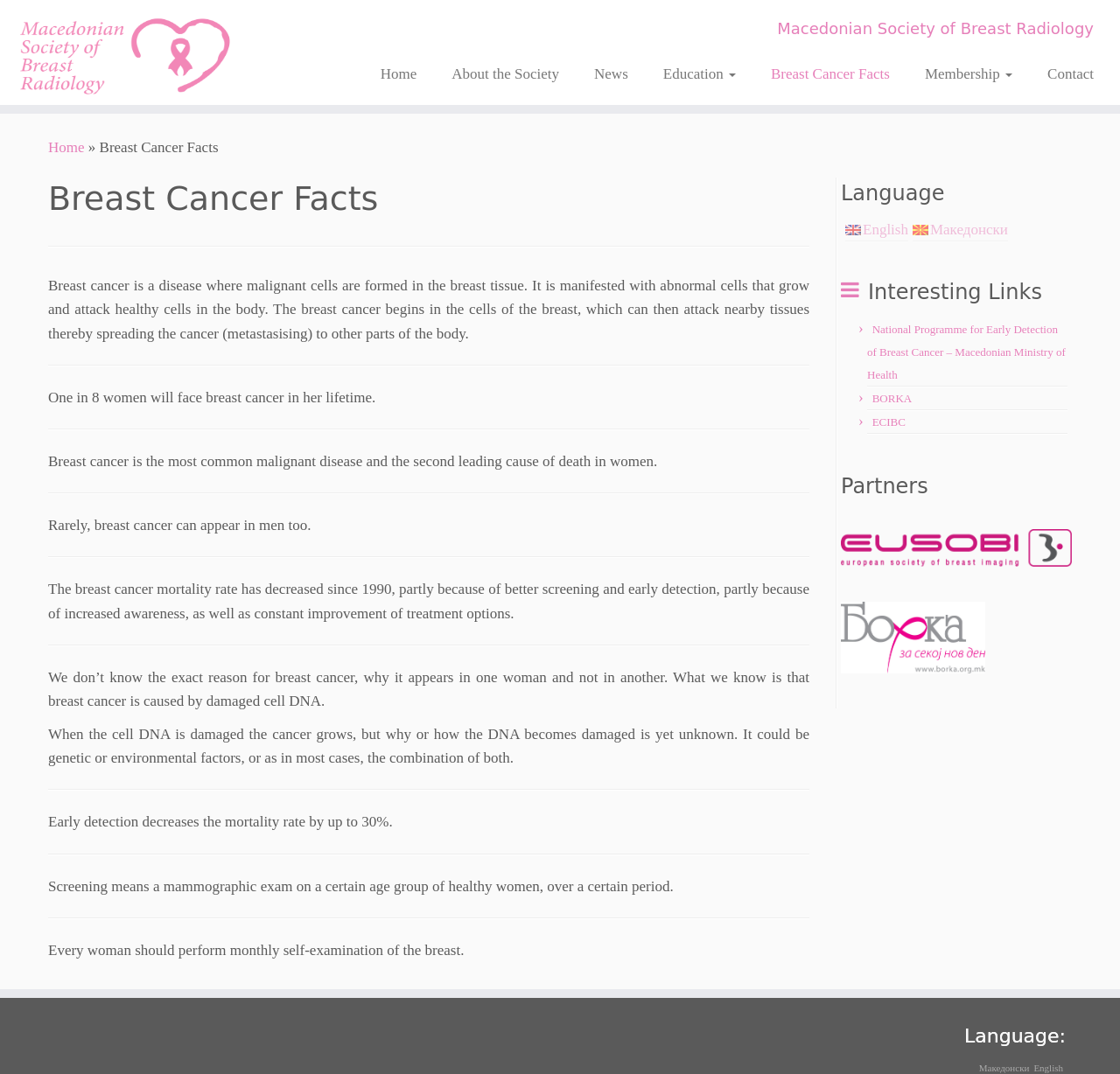Provide the bounding box coordinates for the area that should be clicked to complete the instruction: "Read the 'Breast Cancer Facts' article".

[0.043, 0.165, 0.723, 0.205]